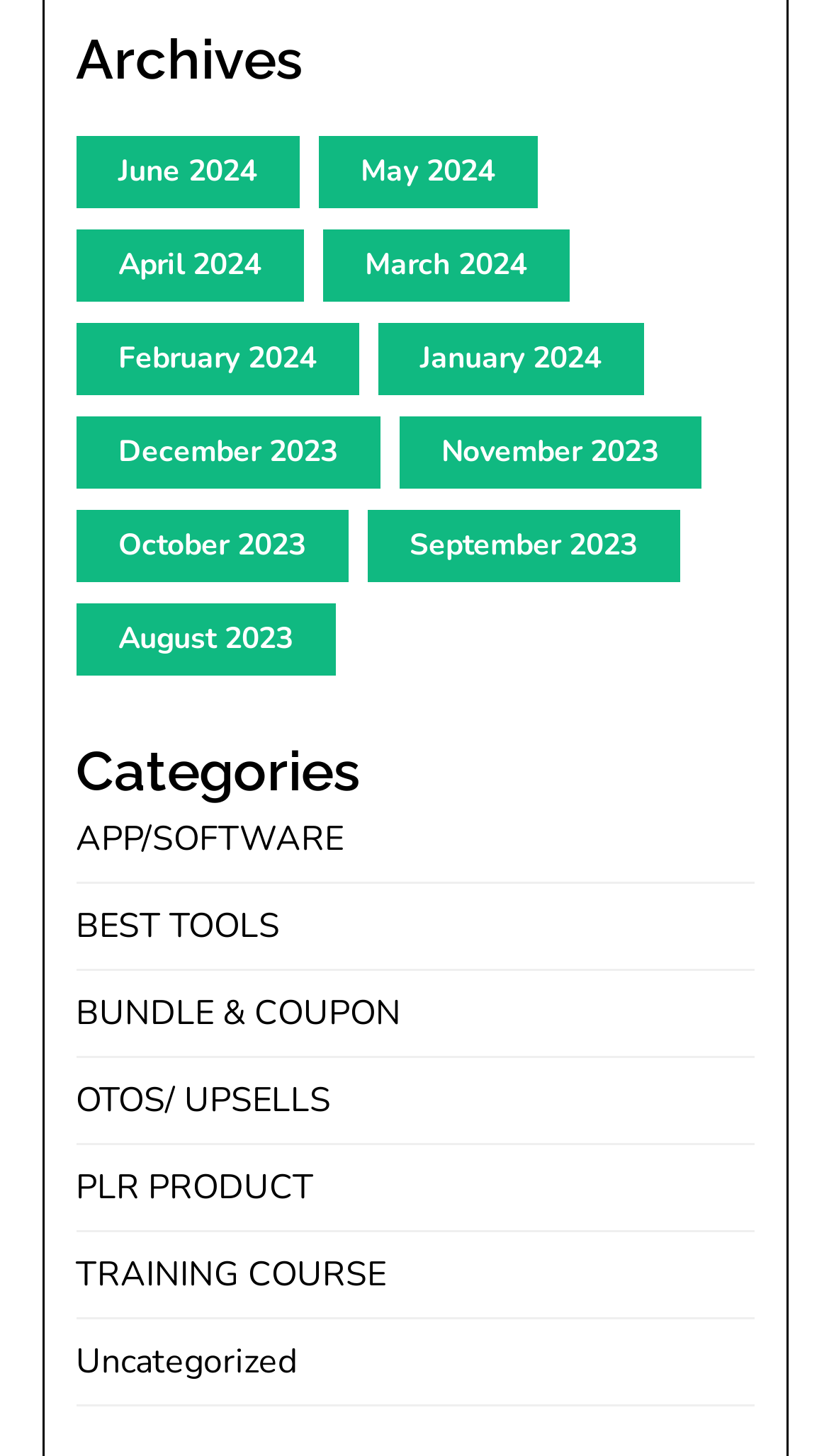Please find the bounding box coordinates for the clickable element needed to perform this instruction: "view archives for June 2024".

[0.142, 0.103, 0.309, 0.131]